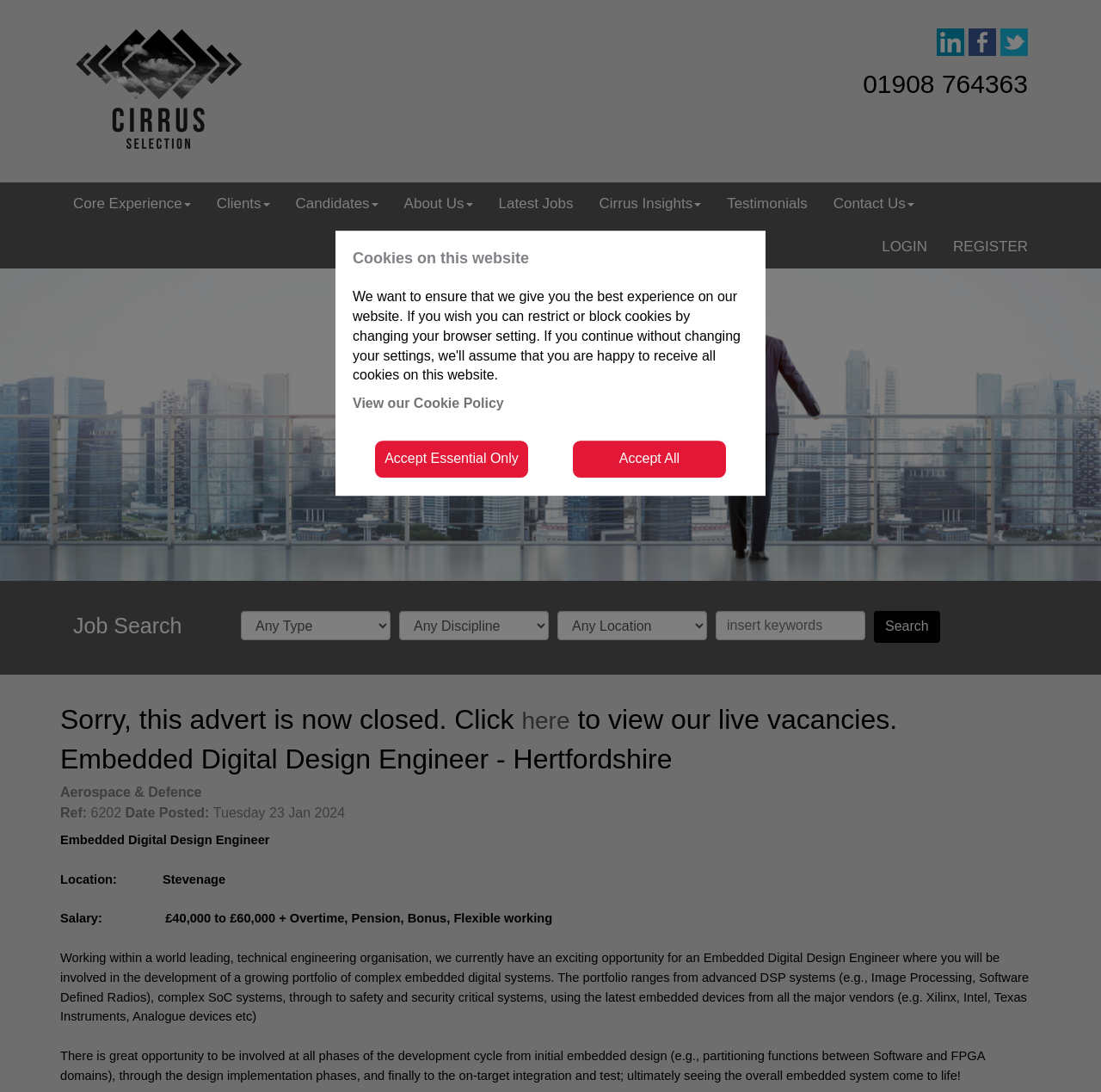Please locate and generate the primary heading on this webpage.

Embedded Digital Design Engineer - Hertfordshire